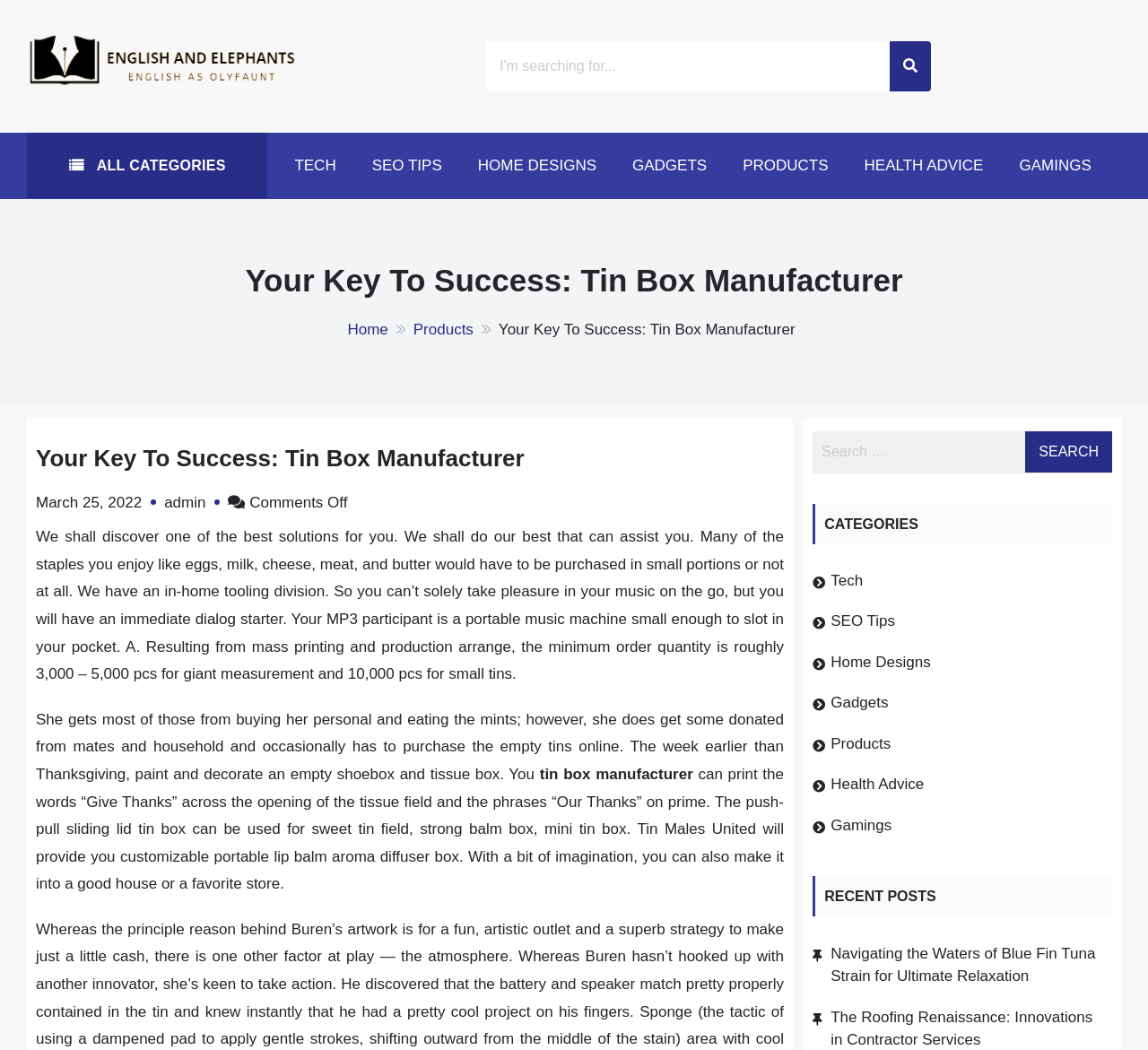Carefully examine the image and provide an in-depth answer to the question: What is the purpose of the search bar?

The search bar is located at the top right corner of the webpage, and it allows users to search for specific content within the webpage. The search bar is accompanied by a search button with the text 'SEARCH'.